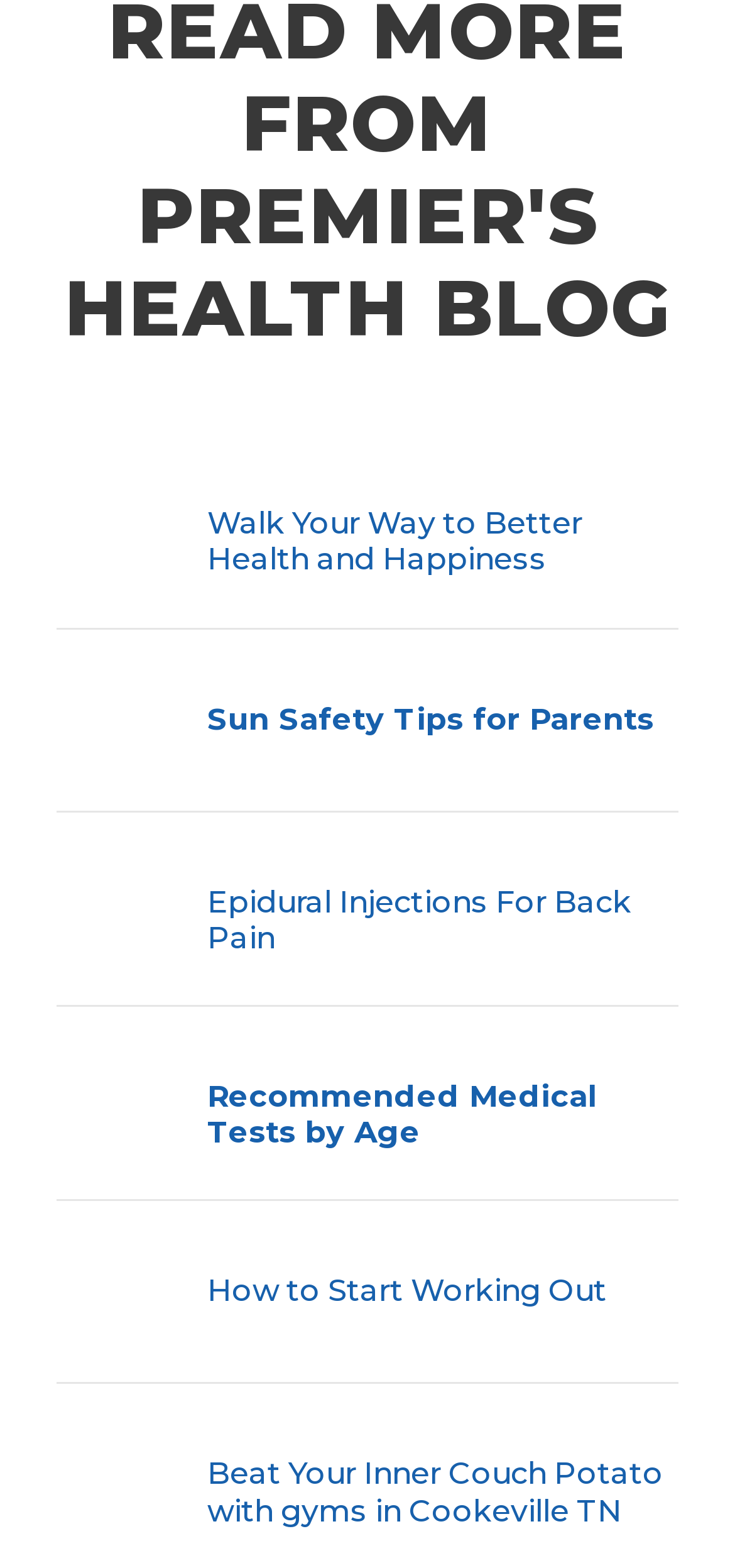From the screenshot, find the bounding box of the UI element matching this description: "title="sun-safety-tips-featured"". Supply the bounding box coordinates in the form [left, top, right, bottom], each a float between 0 and 1.

[0.077, 0.443, 0.231, 0.47]